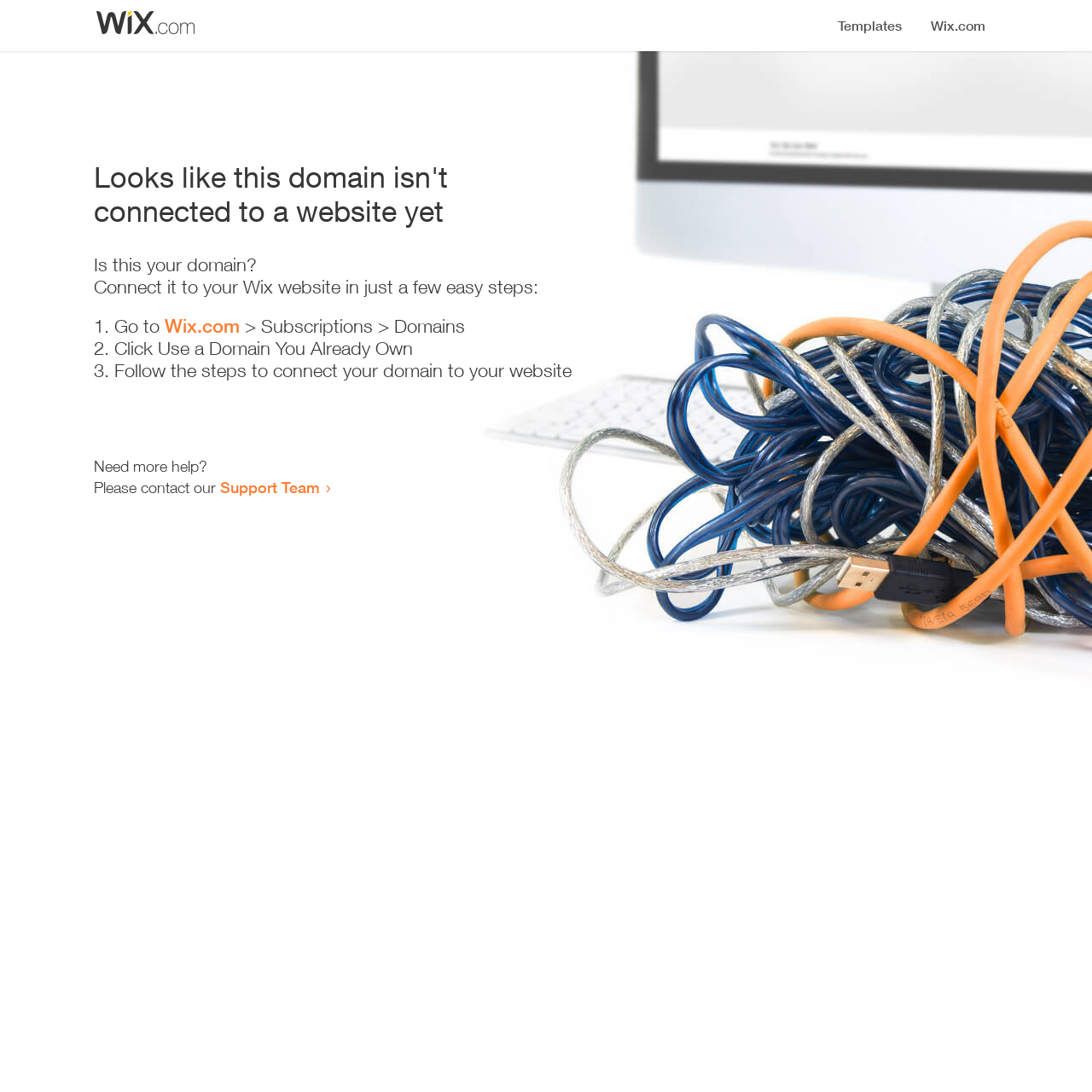Please specify the bounding box coordinates in the format (top-left x, top-left y, bottom-right x, bottom-right y), with values ranging from 0 to 1. Identify the bounding box for the UI component described as follows: alt="Mitact"

None